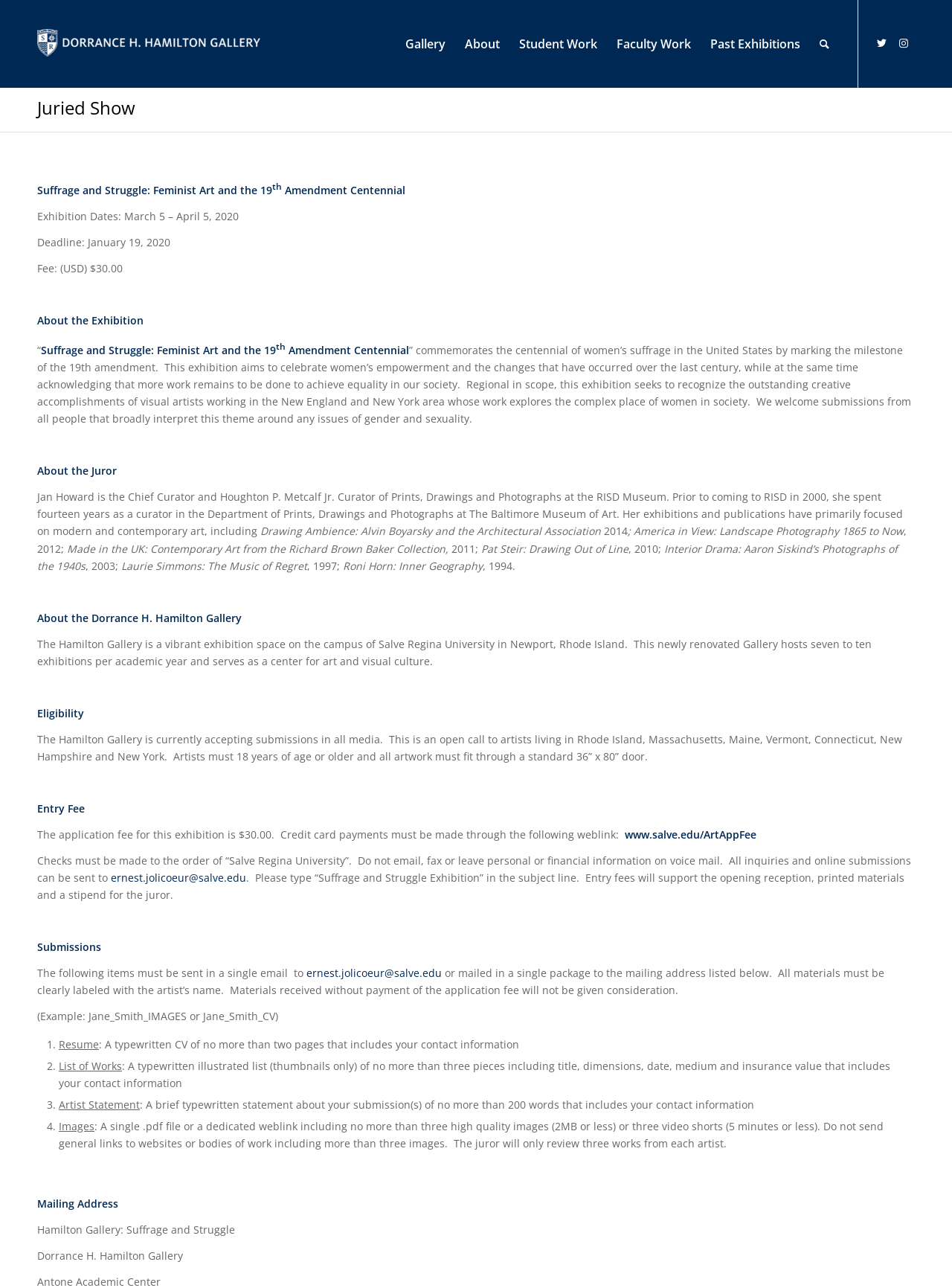Specify the bounding box coordinates of the element's area that should be clicked to execute the given instruction: "Submit your artwork for the exhibition". The coordinates should be four float numbers between 0 and 1, i.e., [left, top, right, bottom].

[0.656, 0.642, 0.795, 0.653]